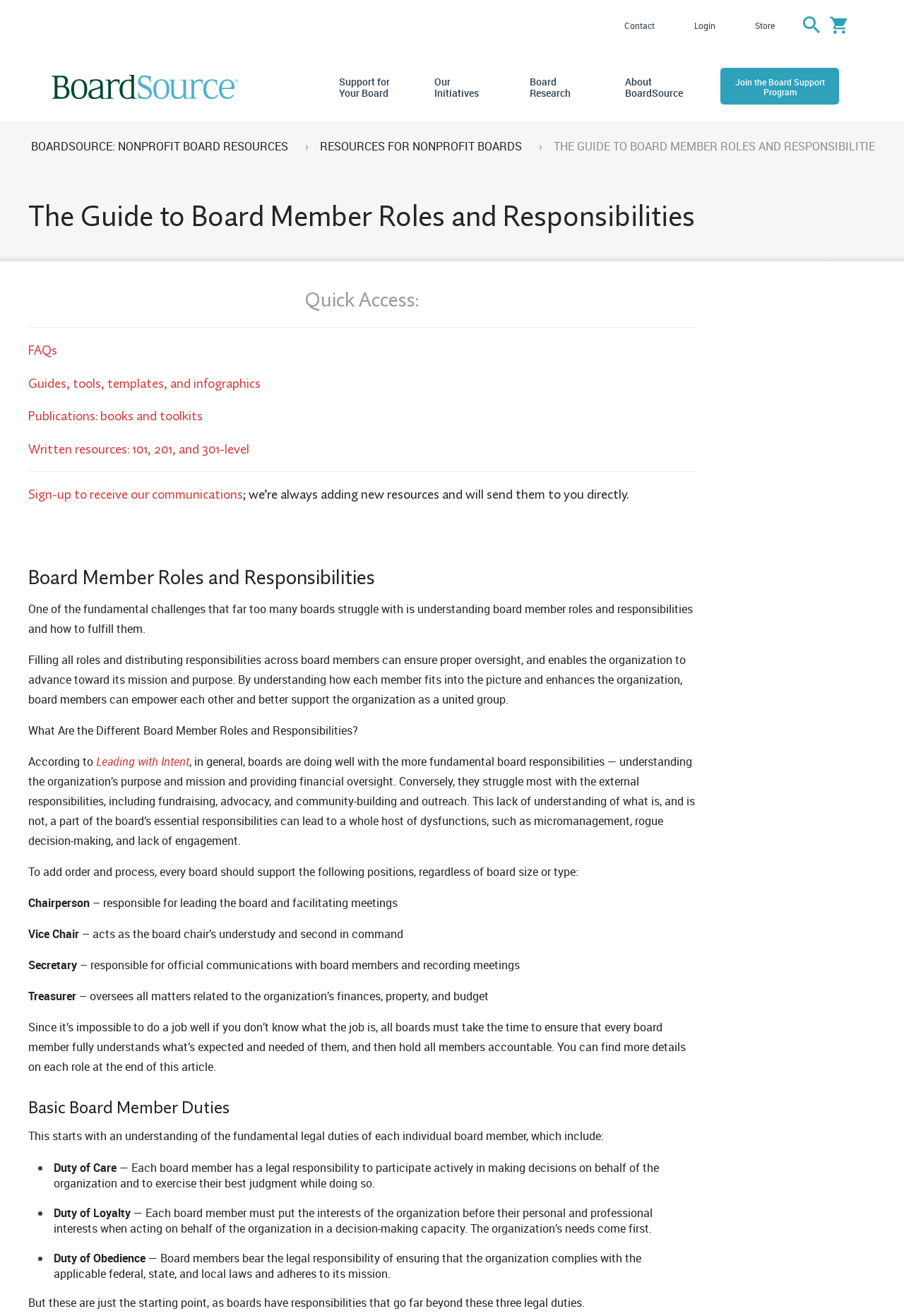Using the description: "Resources for Nonprofit Boards", identify the bounding box of the corresponding UI element in the screenshot.

[0.354, 0.105, 0.577, 0.117]